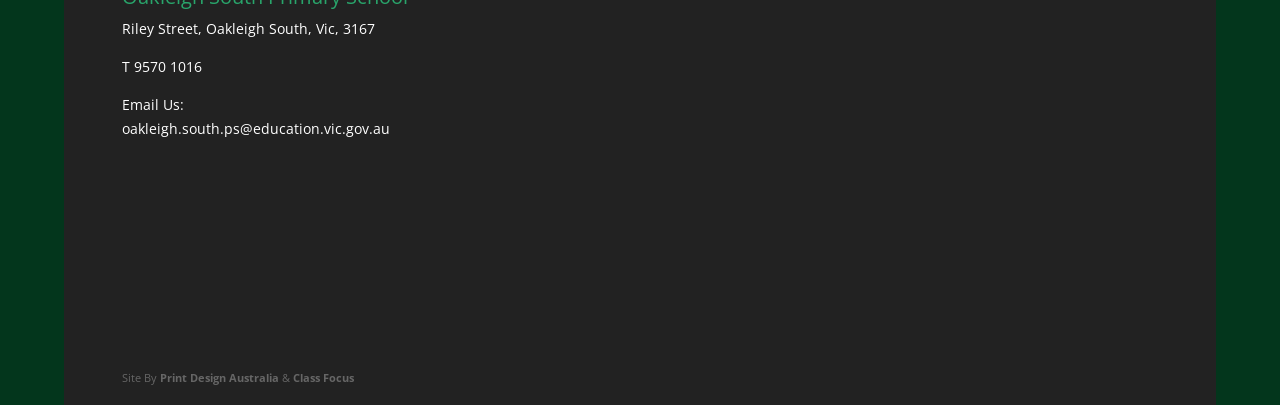Who designed the website?
Offer a detailed and full explanation in response to the question.

The website designer's name can be found at the bottom of the webpage, where it is displayed as a link element with the bounding box coordinates [0.125, 0.914, 0.218, 0.951].